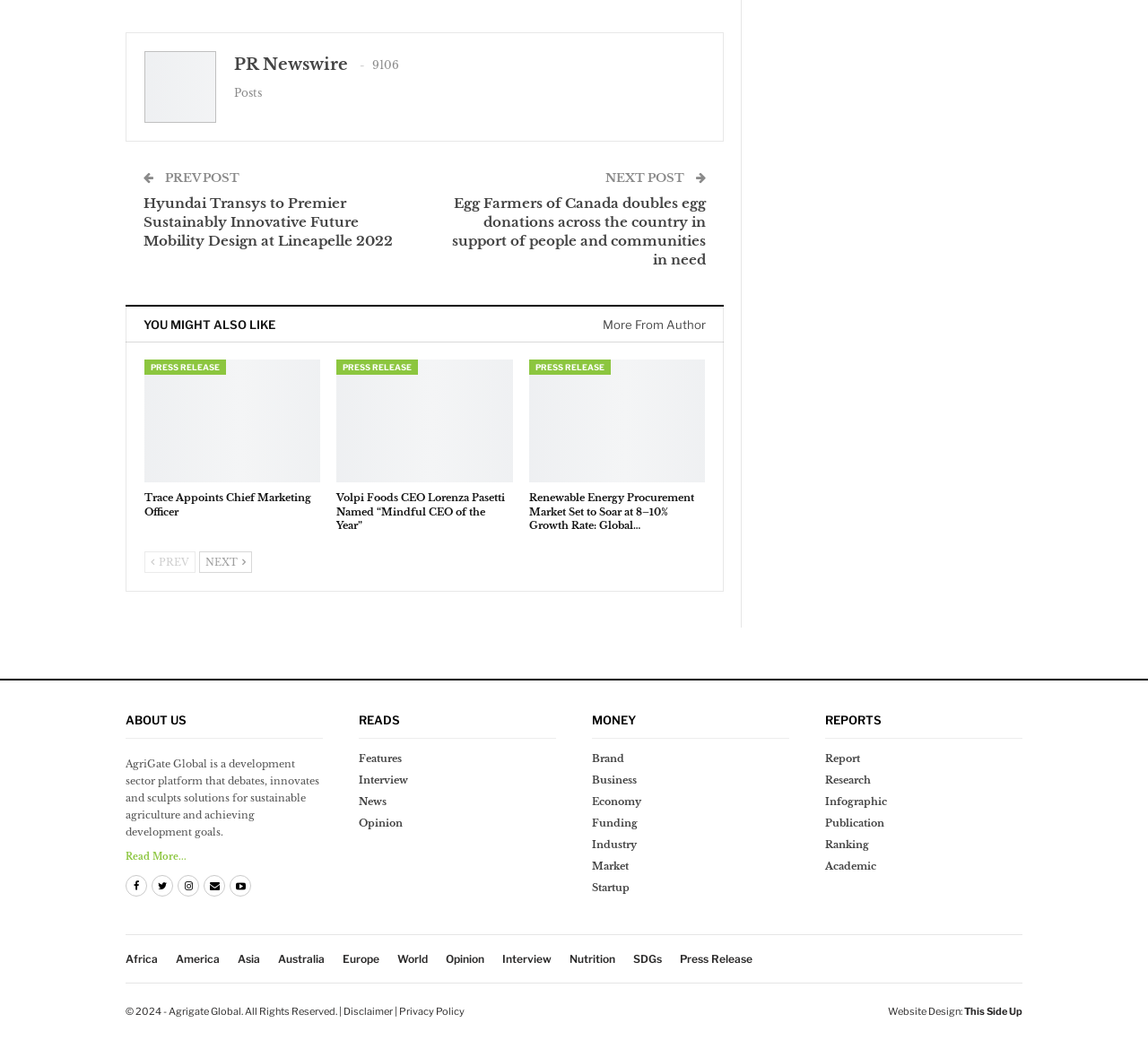Please specify the bounding box coordinates of the region to click in order to perform the following instruction: "Read more about AgriGate Global".

[0.109, 0.818, 0.162, 0.829]